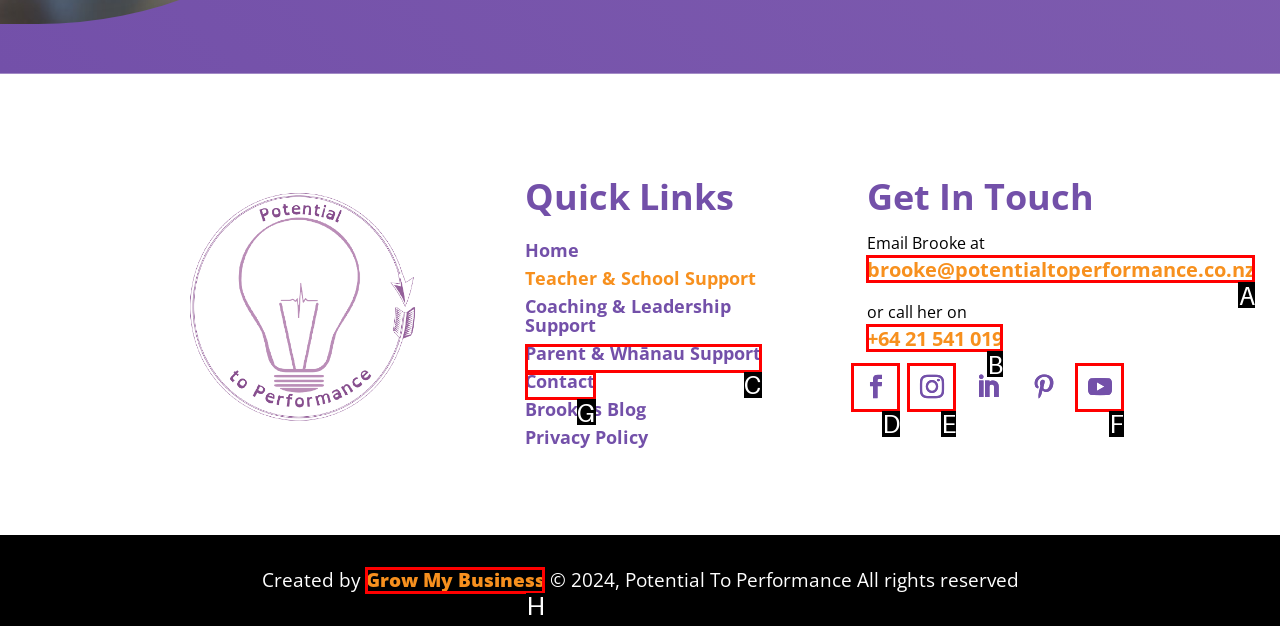Please identify the UI element that matches the description: Parent & Whānau Support
Respond with the letter of the correct option.

C